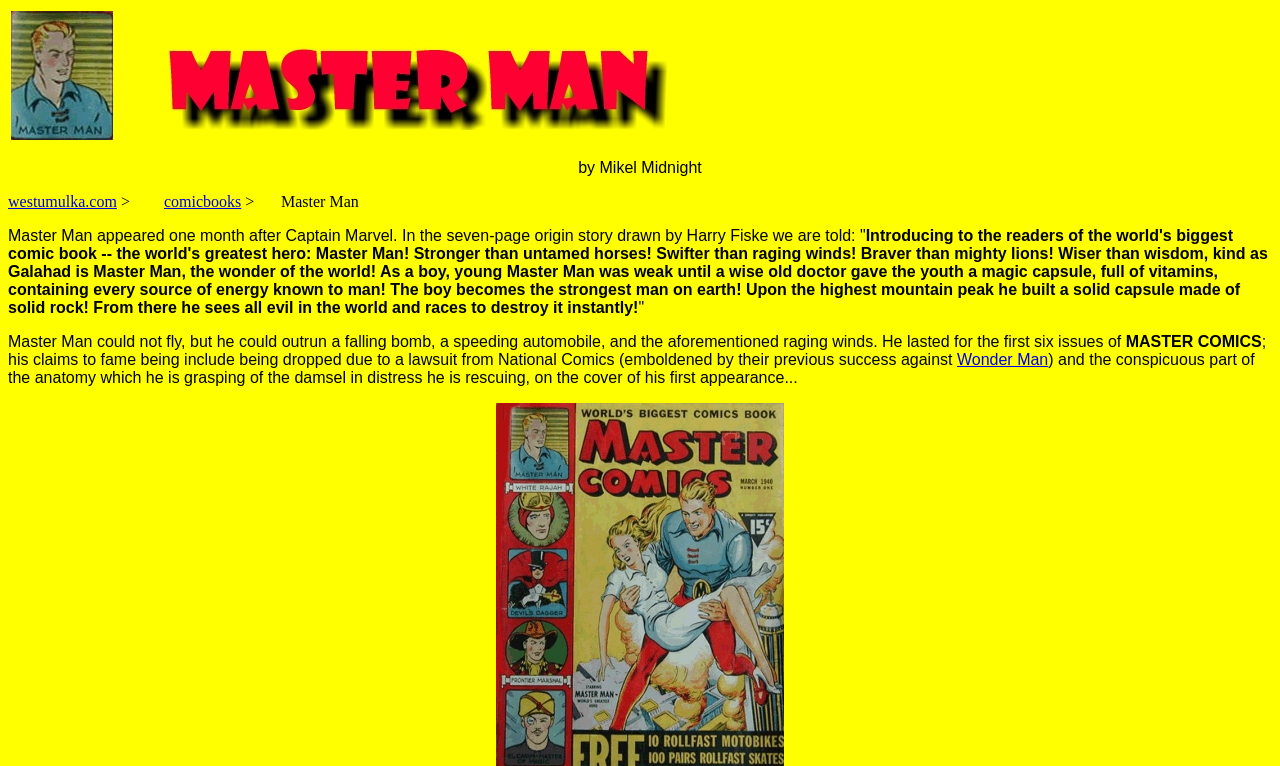Provide a one-word or one-phrase answer to the question:
What is the name of the character mentioned in the lawsuit?

Wonder Man